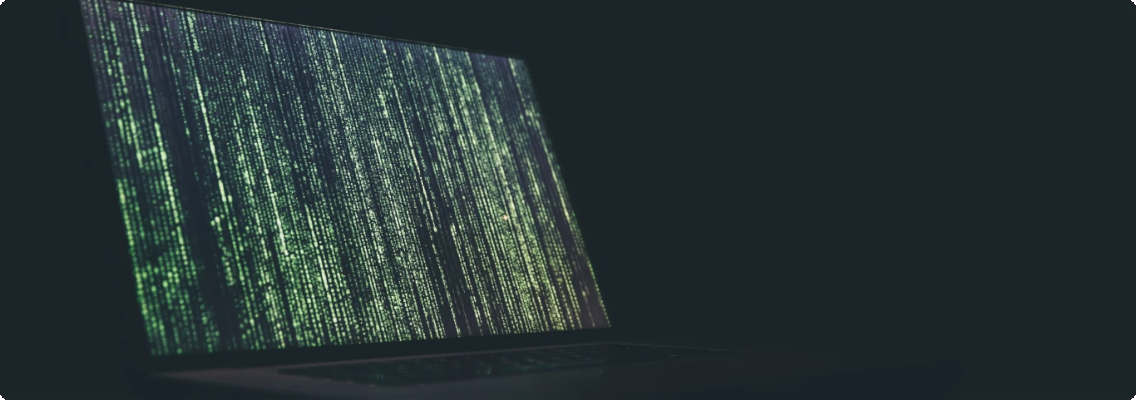Describe the image thoroughly.

This image features a modern laptop displaying a screen filled with cascading lines of green binary code, reminiscent of the iconic digital rain from the movie "The Matrix." The dark background emphasizes the bright, glowing characters that appear to flow down the screen, evoking a sense of technology and the complexities of data processing. This visual representation aligns well with themes of project prioritization and digital frameworks, often discussed in contexts where data-driven decision-making is crucial. The aesthetic captures the essence of modern problem-solving, making it a fitting introduction to discussions on using prioritization matrices in project management.